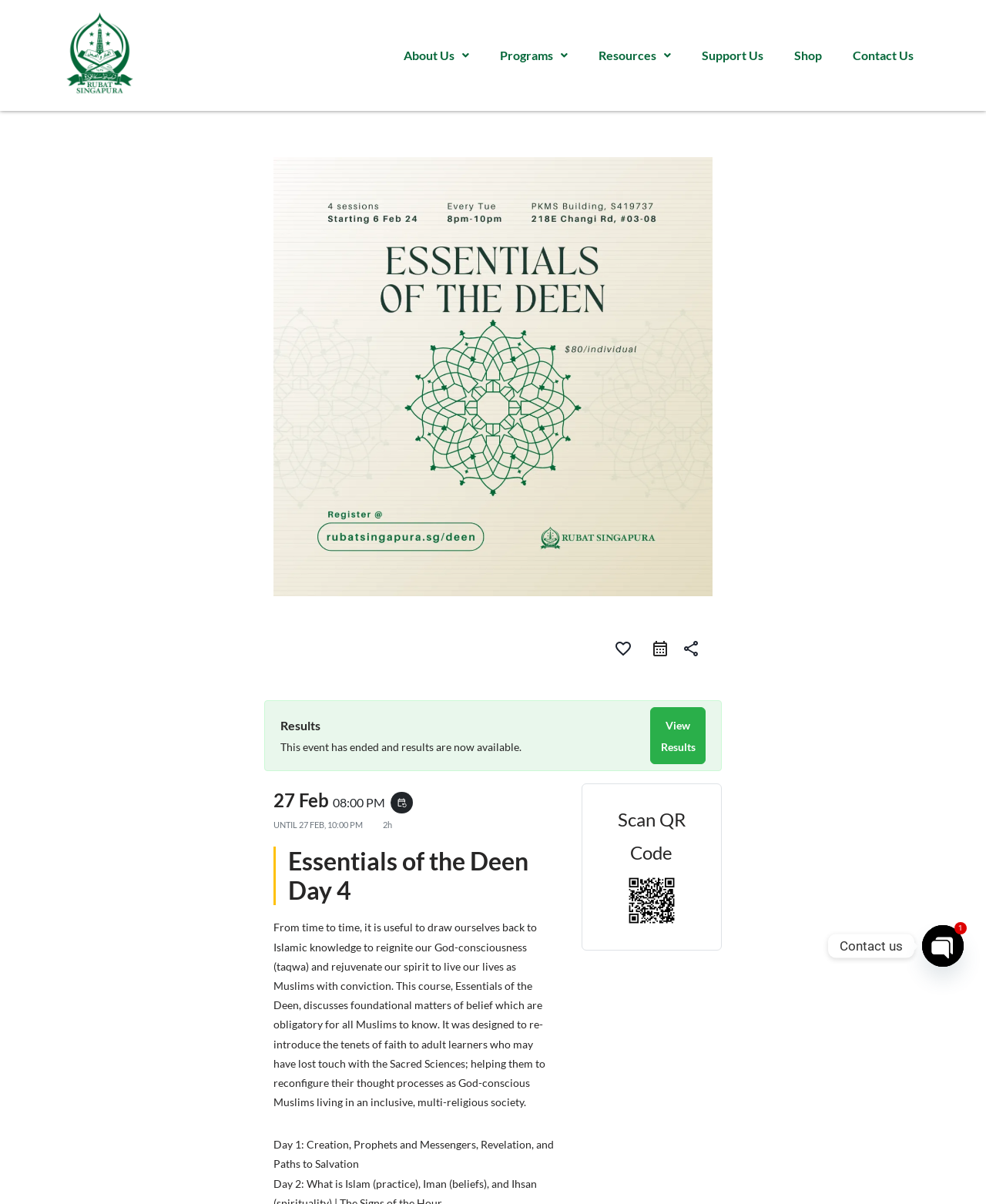Give the bounding box coordinates for the element described by: "About Us".

[0.397, 0.031, 0.487, 0.061]